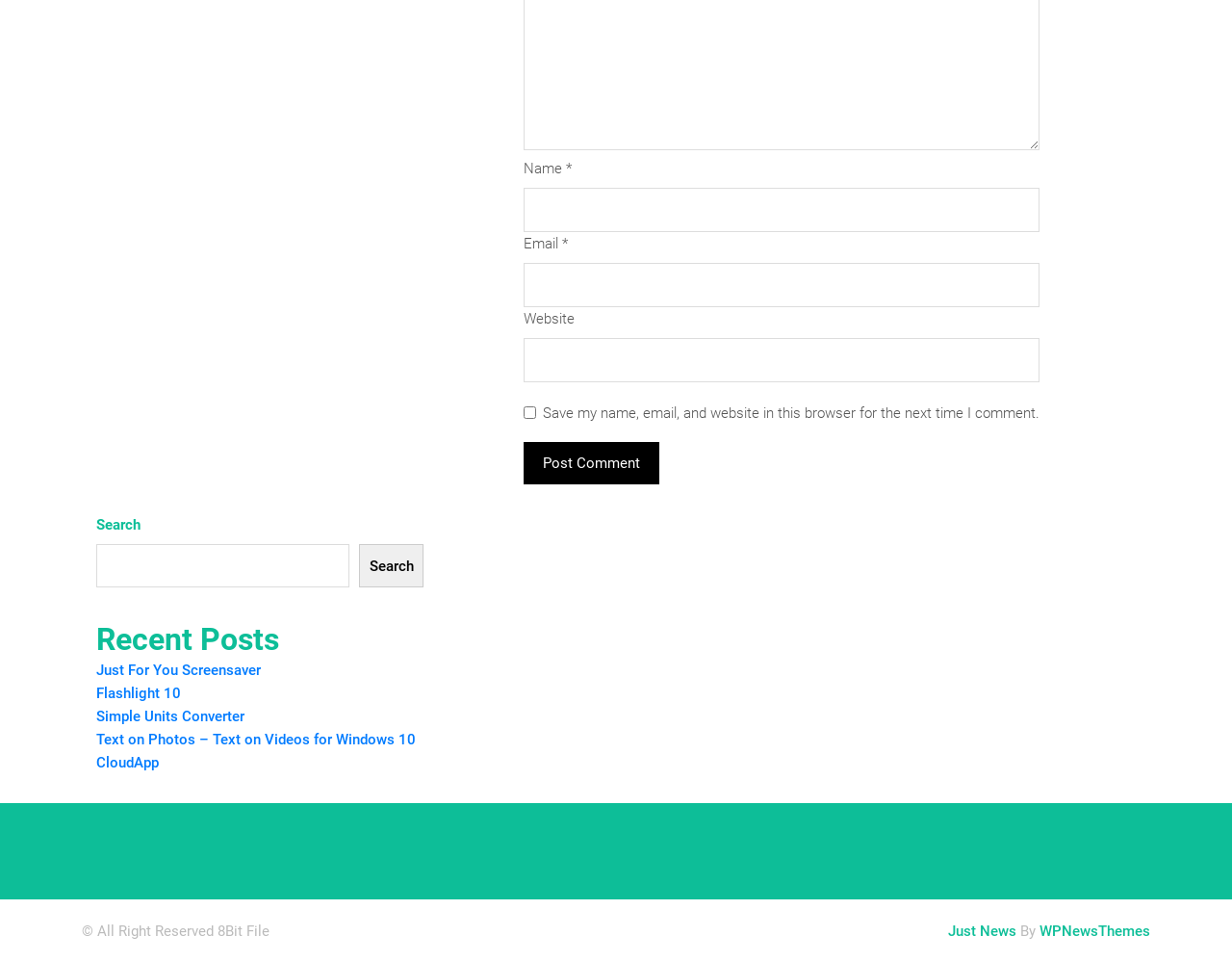Please mark the bounding box coordinates of the area that should be clicked to carry out the instruction: "Post a comment".

[0.425, 0.46, 0.535, 0.504]